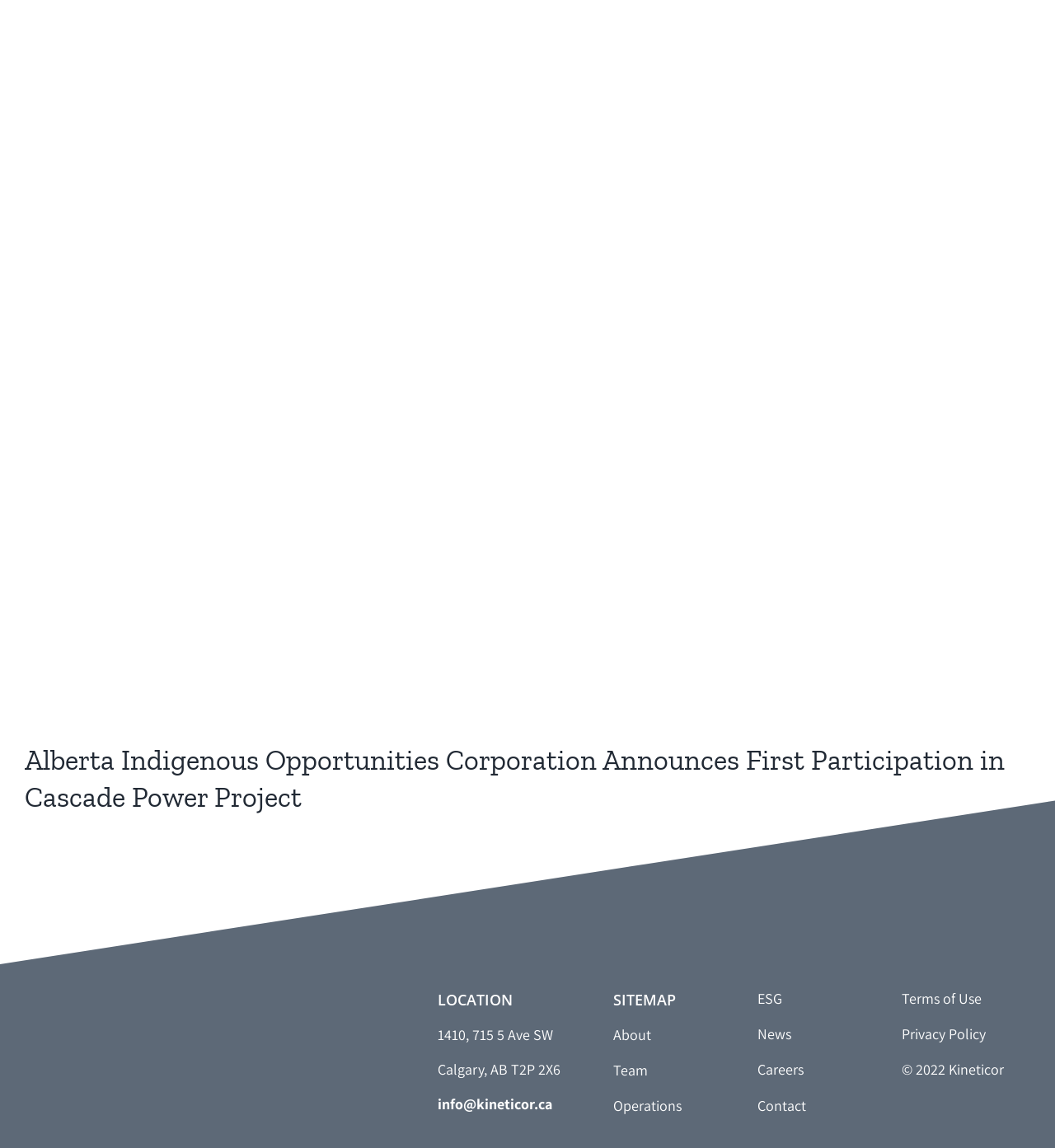Locate the bounding box of the UI element based on this description: "Privacy Policy". Provide four float numbers between 0 and 1 as [left, top, right, bottom].

[0.855, 0.889, 0.959, 0.913]